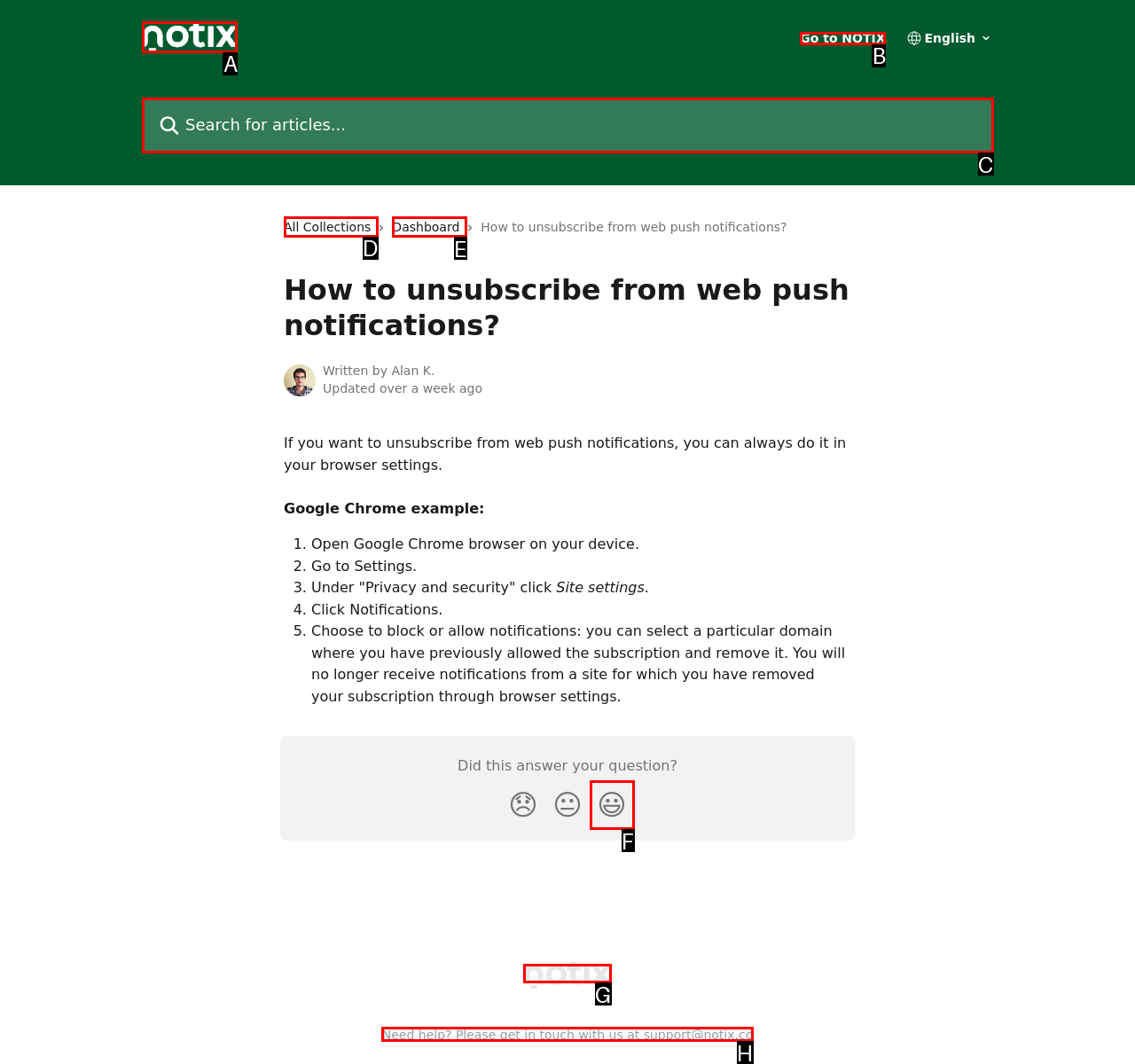Find the option you need to click to complete the following instruction: Click on Dashboard
Answer with the corresponding letter from the choices given directly.

E